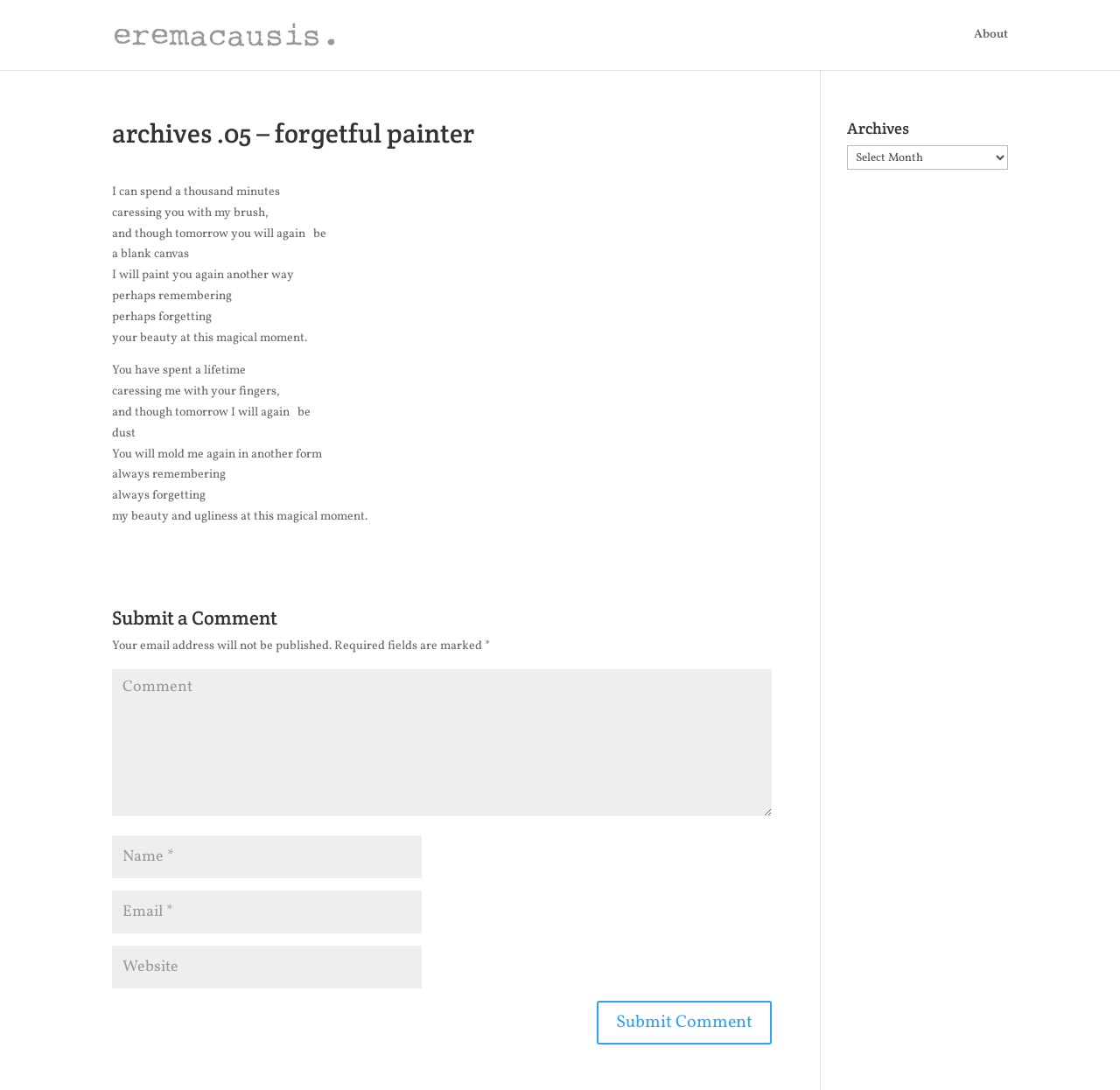What is the function of the 'Archives' combobox?
Using the image, answer in one word or phrase.

To select archives